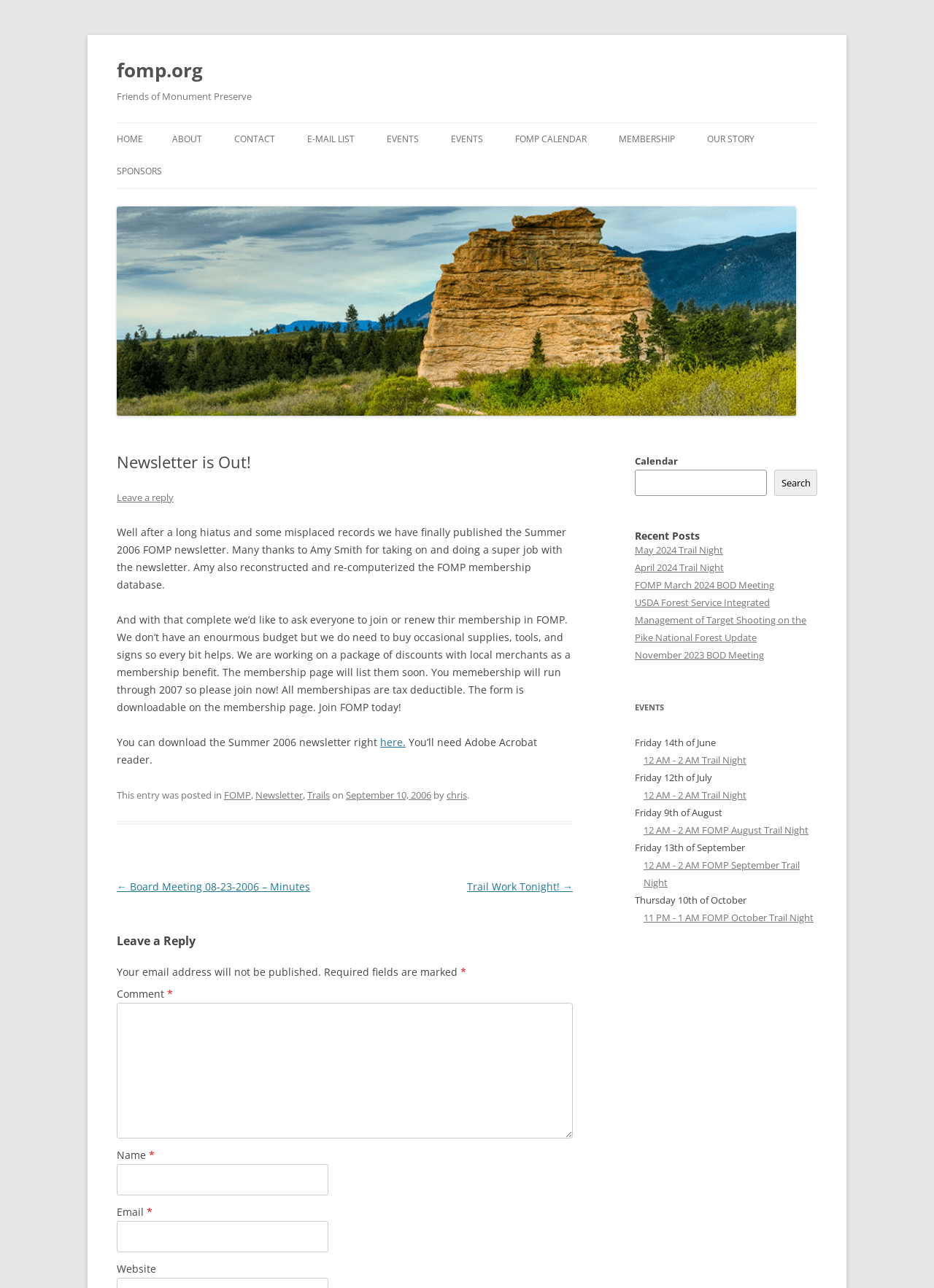Locate the bounding box coordinates of the UI element described by: "September 10, 2006". Provide the coordinates as four float numbers between 0 and 1, formatted as [left, top, right, bottom].

[0.37, 0.612, 0.462, 0.622]